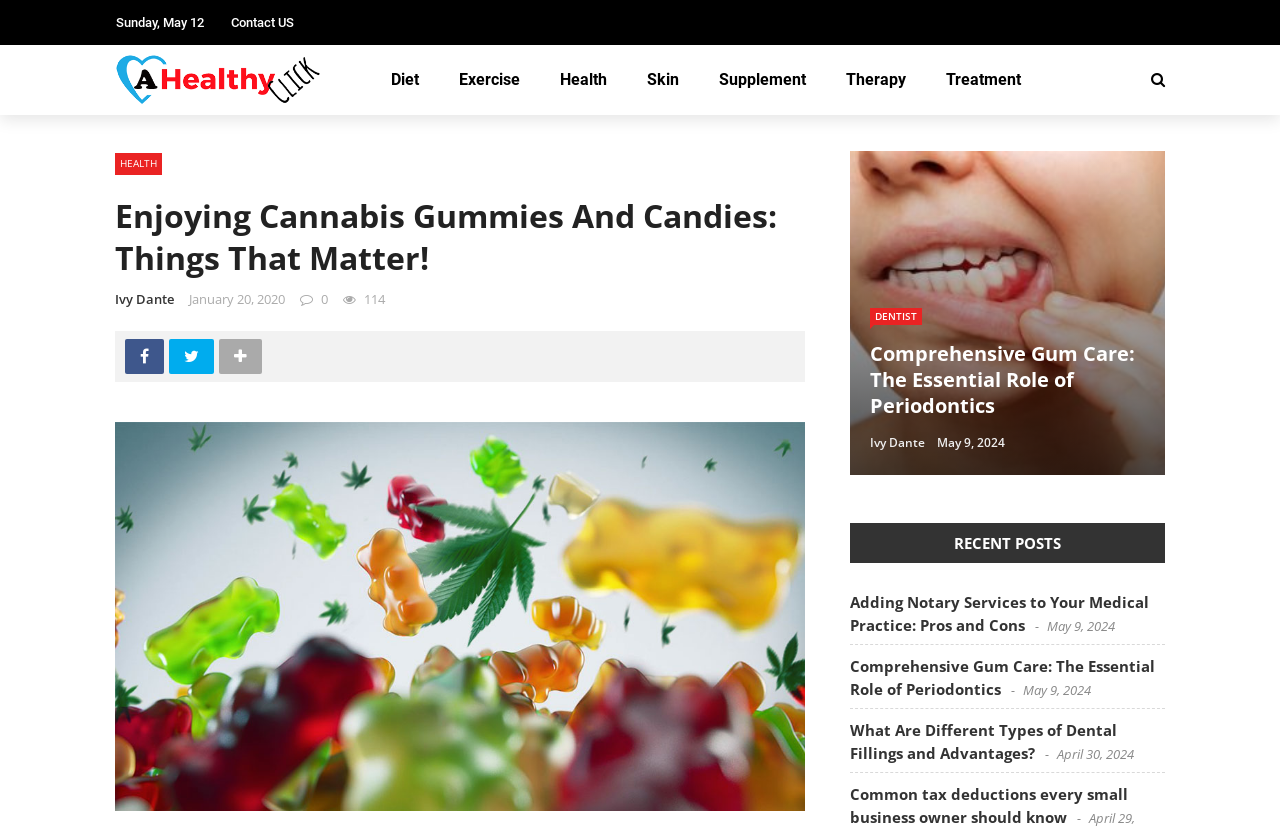Find and indicate the bounding box coordinates of the region you should select to follow the given instruction: "Learn about 'Tata Steel Ltd (TATASTEEL)'".

None